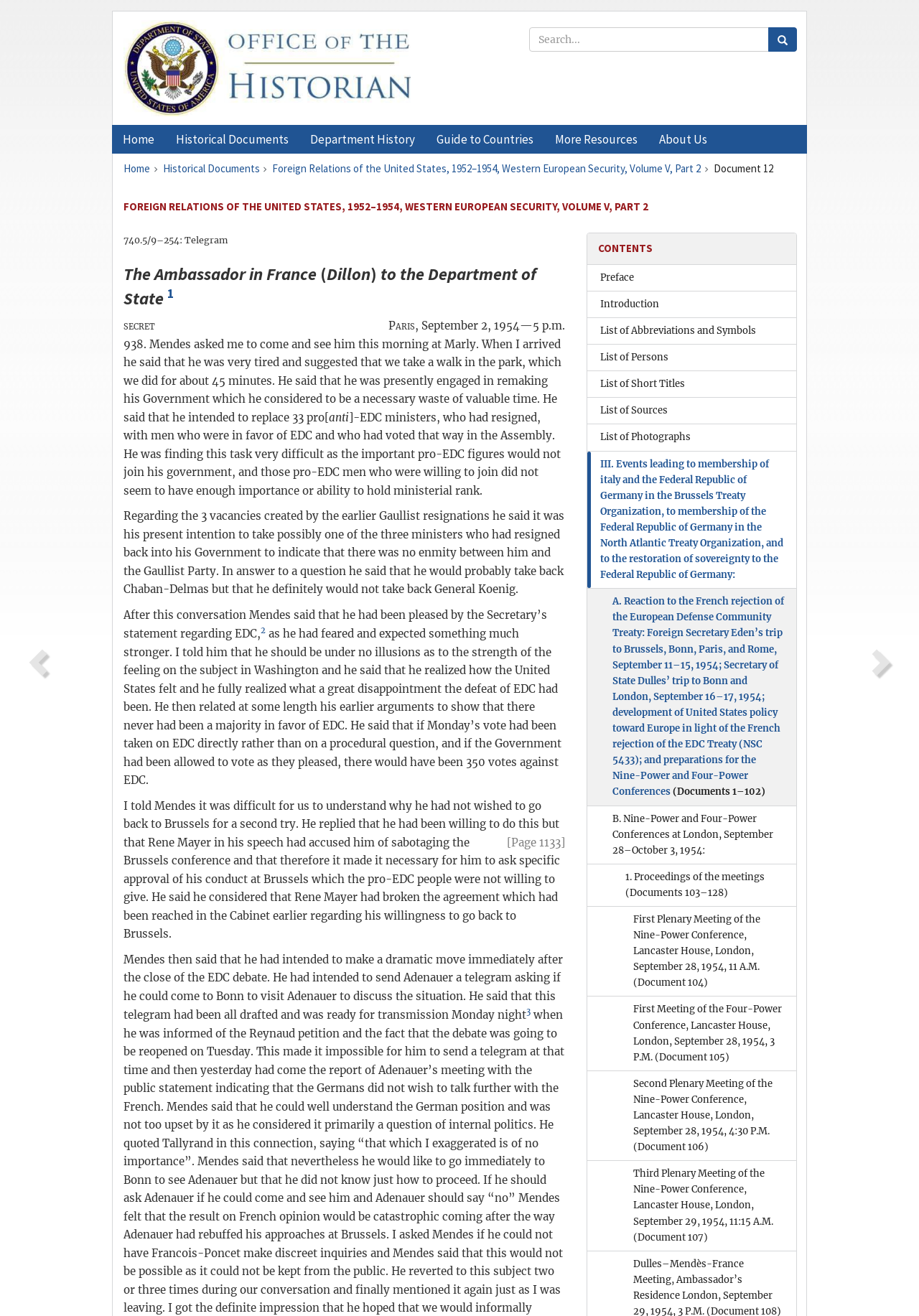Determine the bounding box coordinates of the clickable element to achieve the following action: 'Search for historical documents'. Provide the coordinates as four float values between 0 and 1, formatted as [left, top, right, bottom].

[0.576, 0.021, 0.867, 0.039]